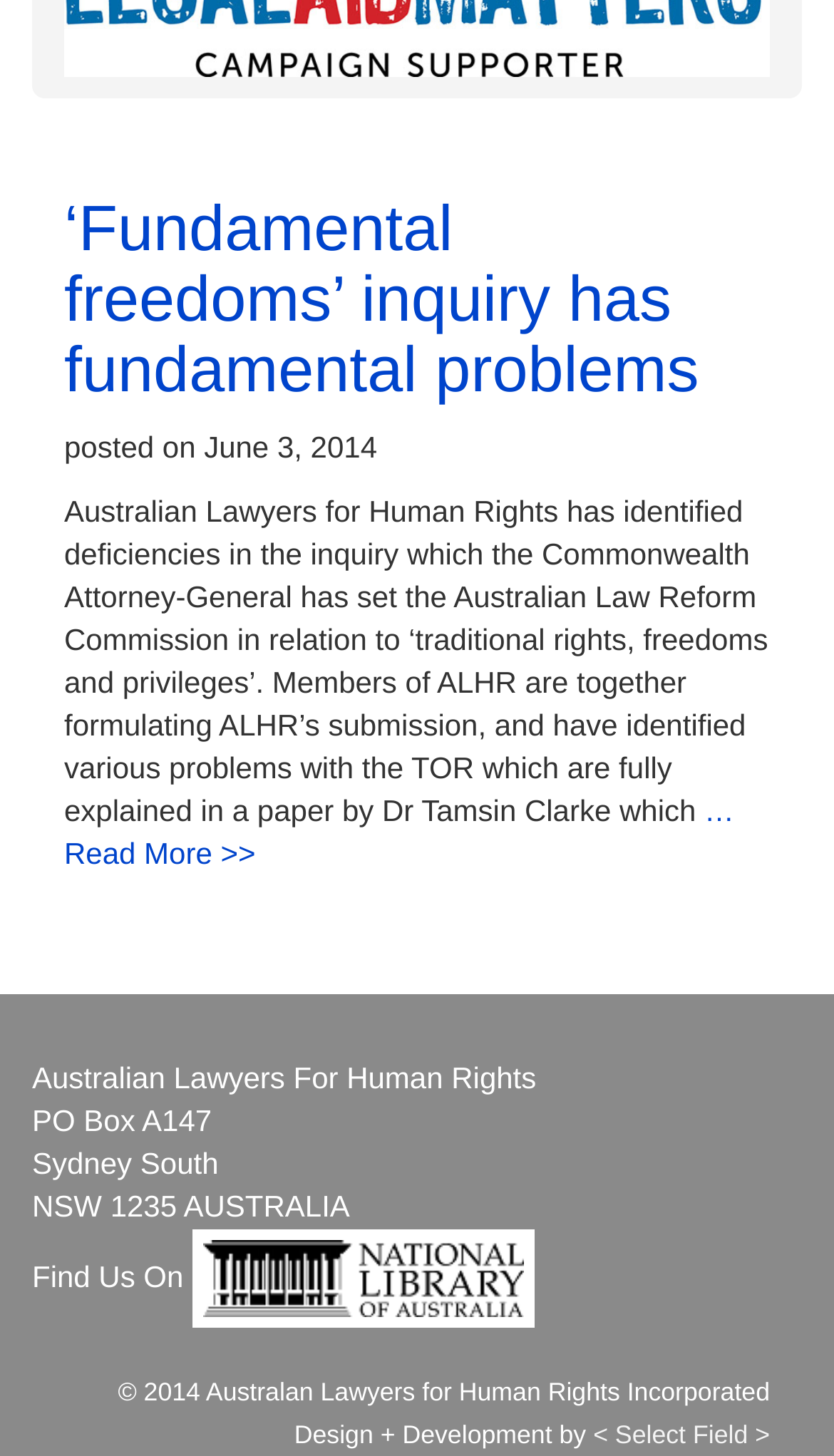What is the location of the organization?
Please give a detailed and elaborate answer to the question.

The location of the organization can be found in the StaticText elements with the texts 'Sydney South', 'NSW 1235 AUSTRALIA' which are children of the group element.